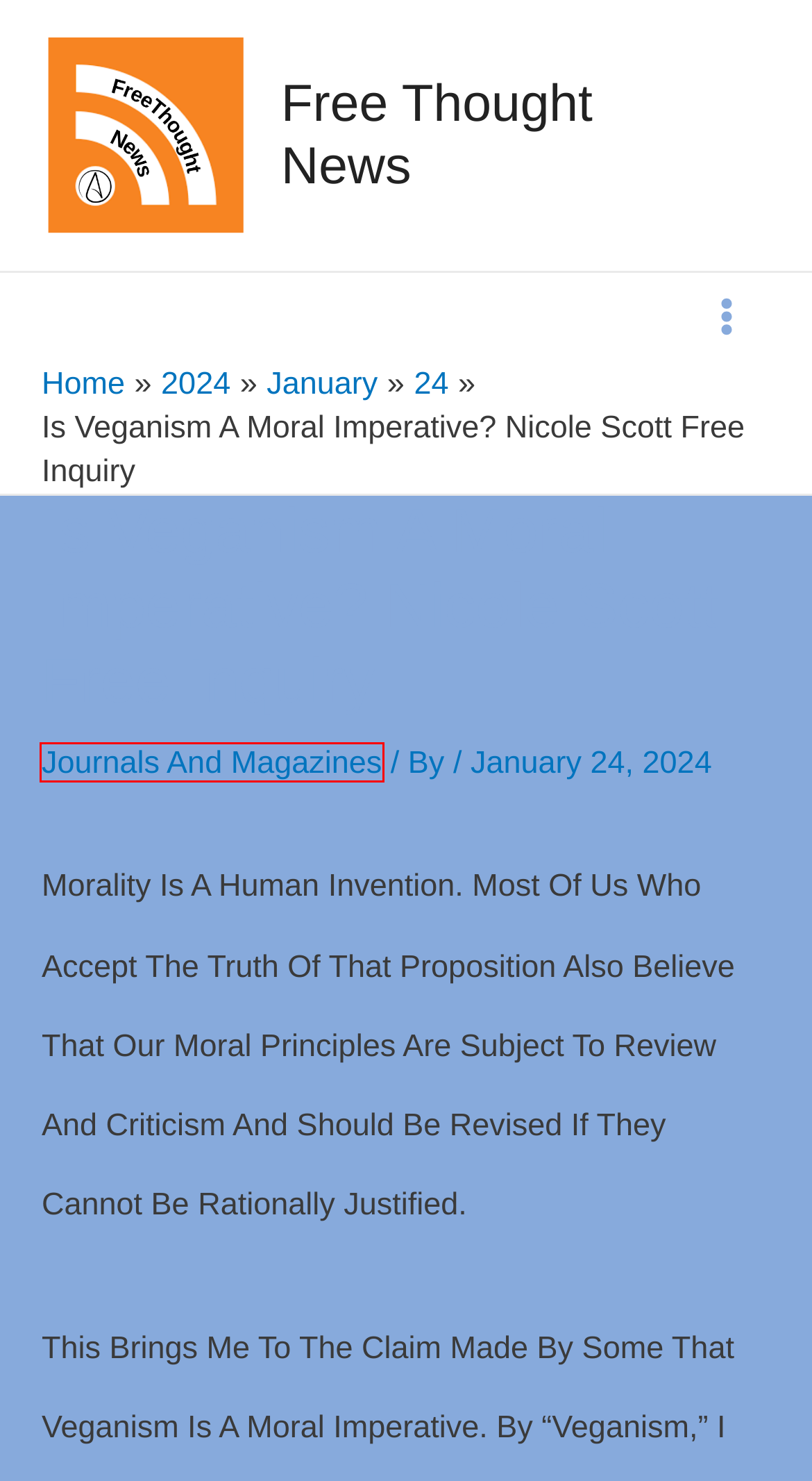You have a screenshot of a webpage with a red bounding box around an element. Select the webpage description that best matches the new webpage after clicking the element within the red bounding box. Here are the descriptions:
A. Humanist – Free Thought News
B. Free Thought News
C. Skeptic – Free Thought News
D. The Most Impure Tale Ever Written Nicole Scott Free Inquiry – Free Thought News
E. Journals and Magazines – Free Thought News
F. January 24, 2024 – Free Thought News
G. 2024 – Free Thought News
H. January 2024 – Free Thought News

E